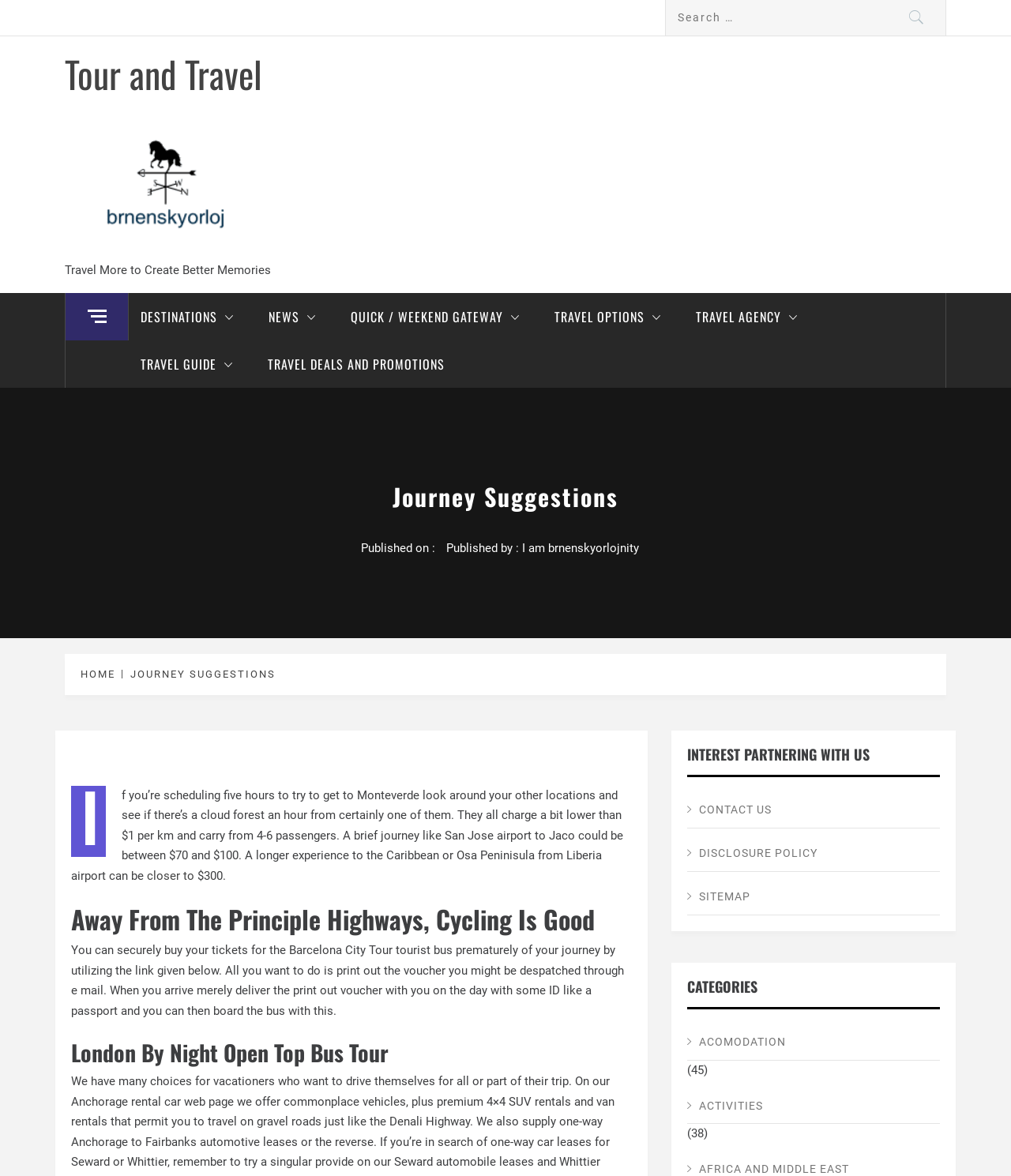Please reply with a single word or brief phrase to the question: 
What is the topic of the article in the main content section?

Travel suggestions